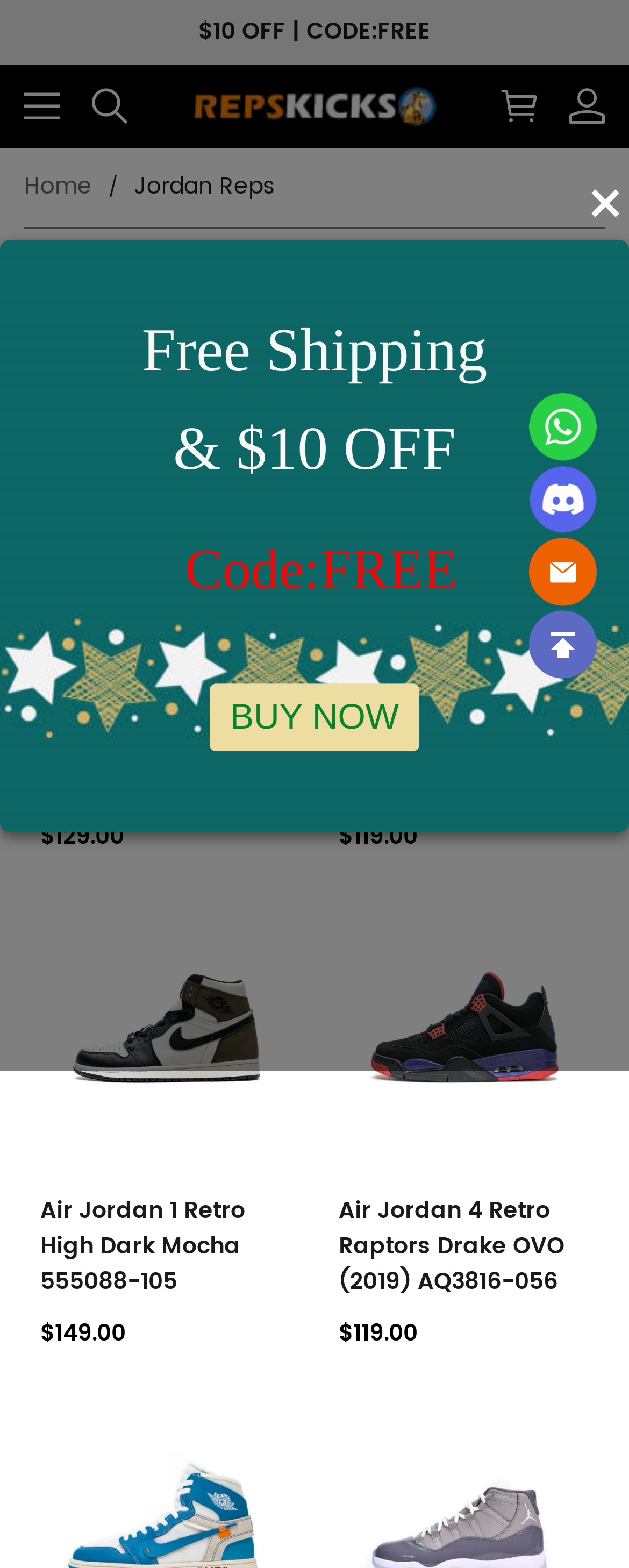Find the bounding box coordinates of the clickable element required to execute the following instruction: "Buy Air Jordan 1 Retro Chicago(2015) 555088-101". Provide the coordinates as four float numbers between 0 and 1, i.e., [left, top, right, bottom].

[0.038, 0.254, 0.487, 0.434]